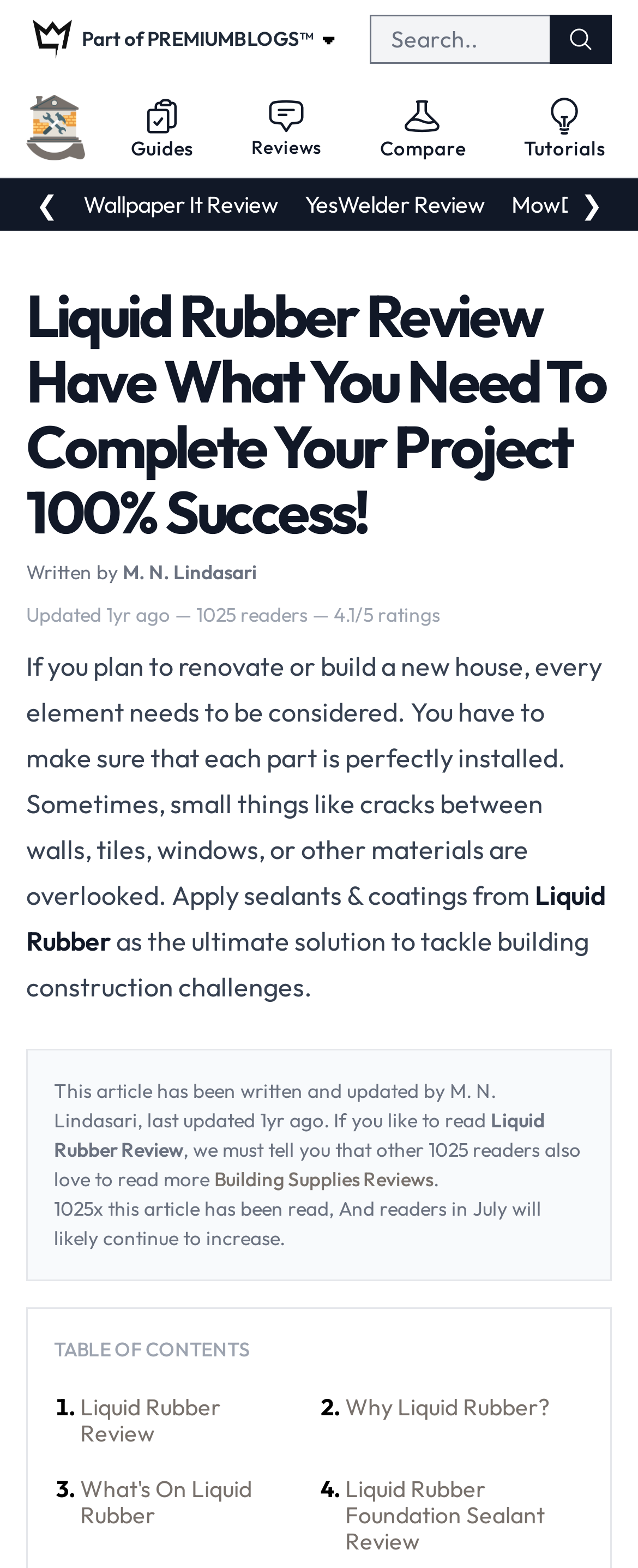Please identify the bounding box coordinates of the clickable area that will fulfill the following instruction: "Learn more about Liquid Rubber". The coordinates should be in the format of four float numbers between 0 and 1, i.e., [left, top, right, bottom].

[0.126, 0.889, 0.459, 0.922]